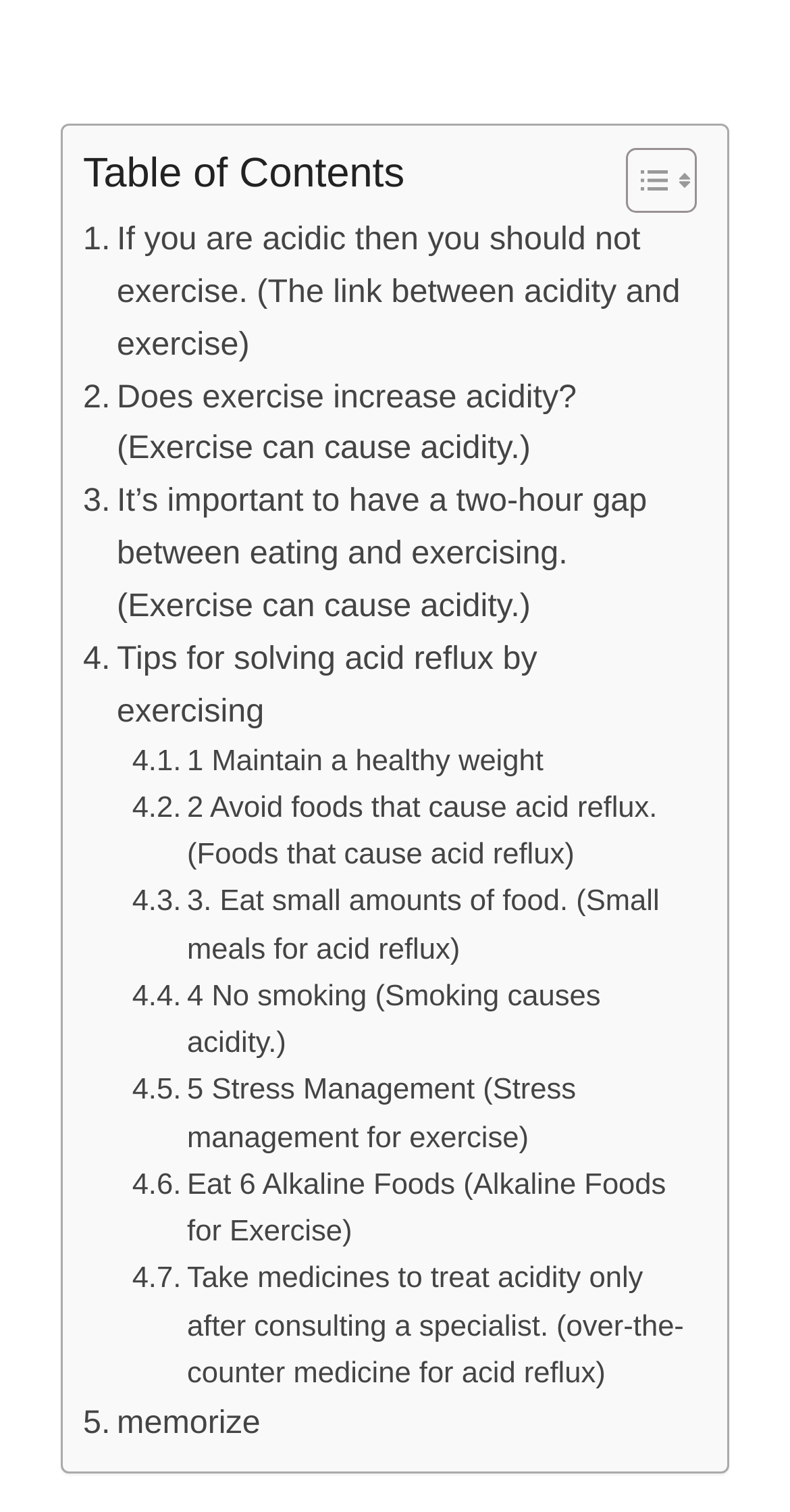Identify the bounding box coordinates for the region to click in order to carry out this instruction: "Toggle Table of Content". Provide the coordinates using four float numbers between 0 and 1, formatted as [left, top, right, bottom].

[0.754, 0.097, 0.869, 0.142]